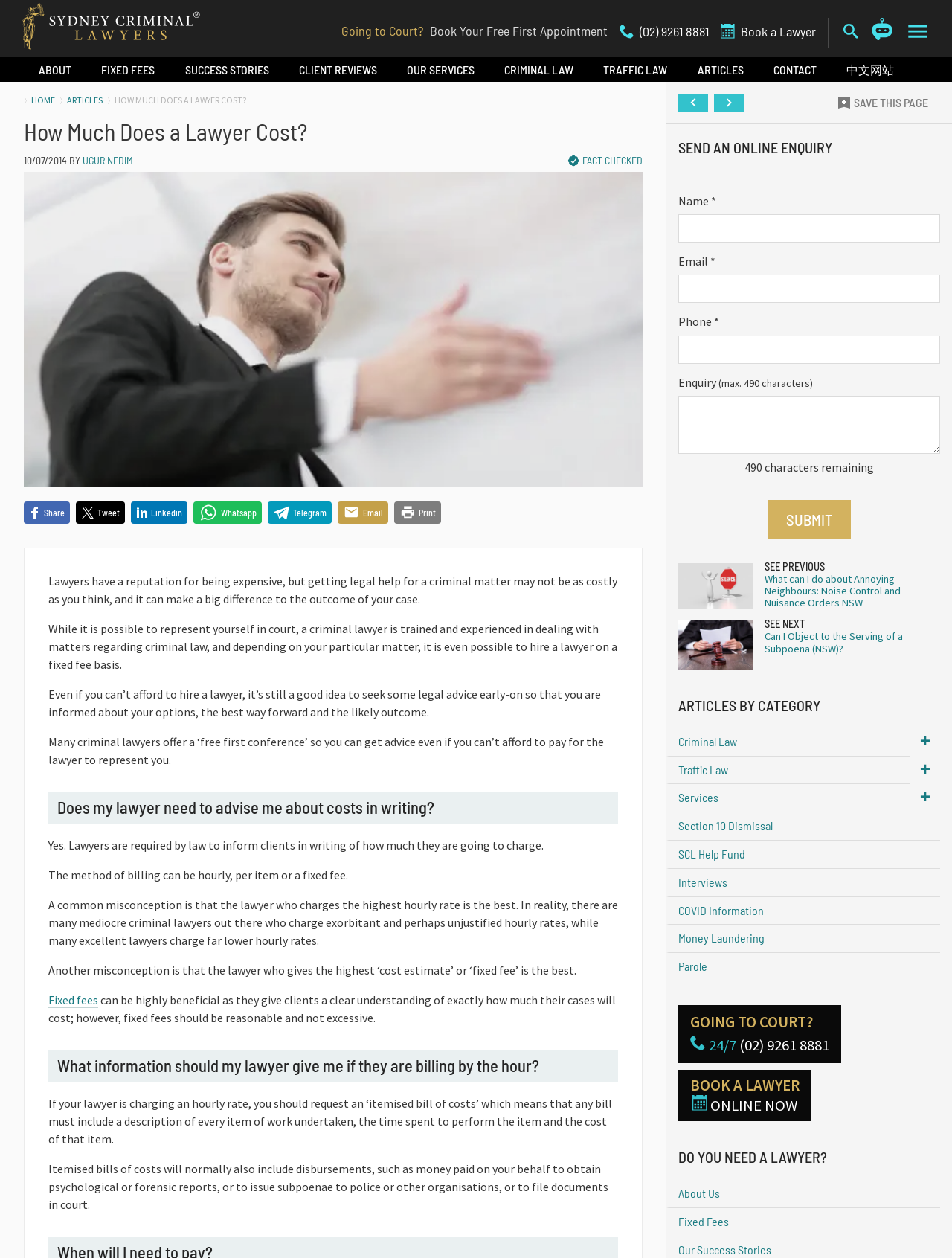What is the main topic of this webpage?
Refer to the image and give a detailed answer to the question.

The main topic of this webpage is the cost of hiring a lawyer, as indicated by the heading 'How Much Does a Lawyer Cost?' and the various sections discussing the costs of legal services.